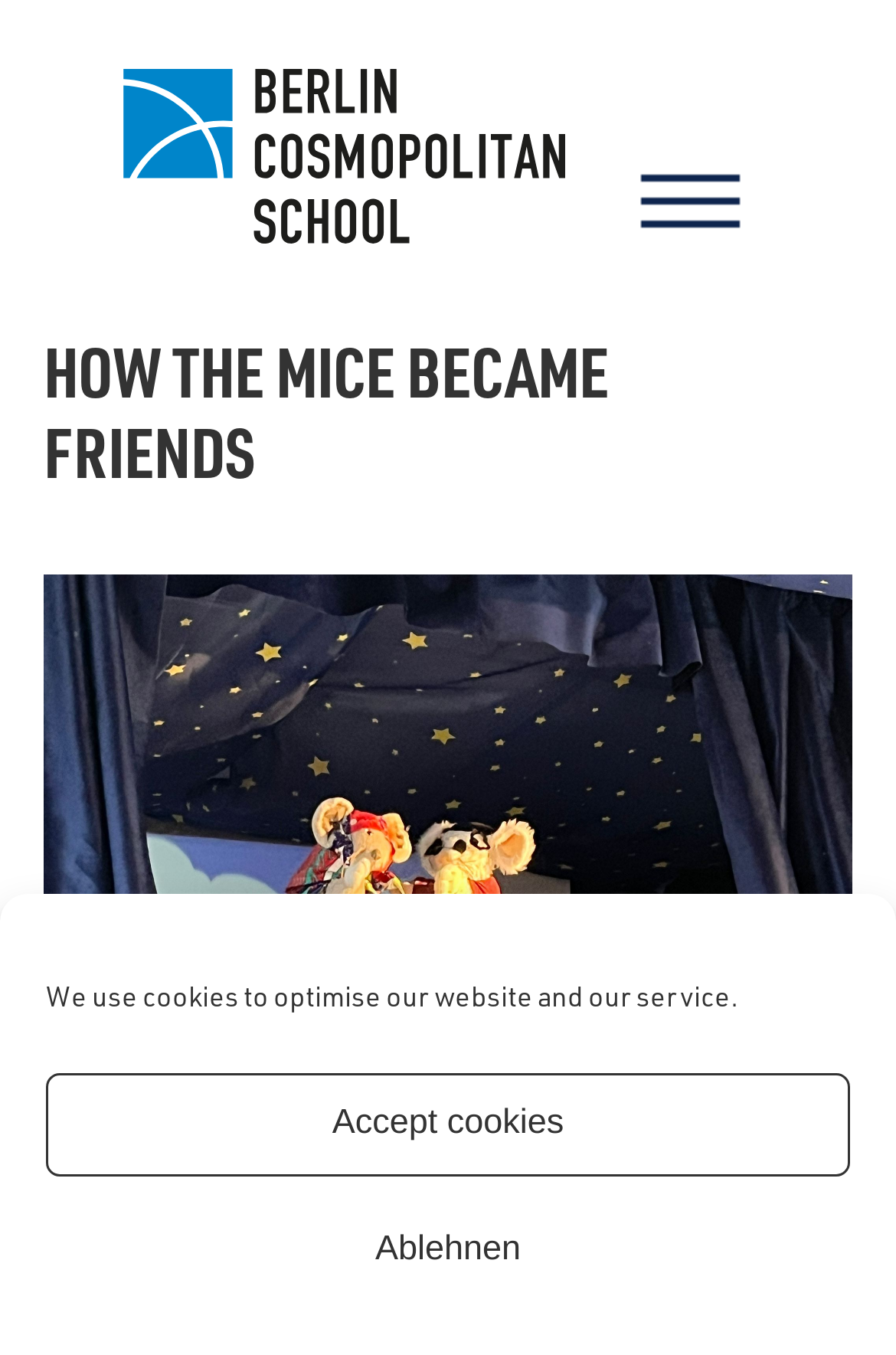Using the element description: "unity7maintainers team", determine the bounding box coordinates. The coordinates should be in the format [left, top, right, bottom], with values between 0 and 1.

None